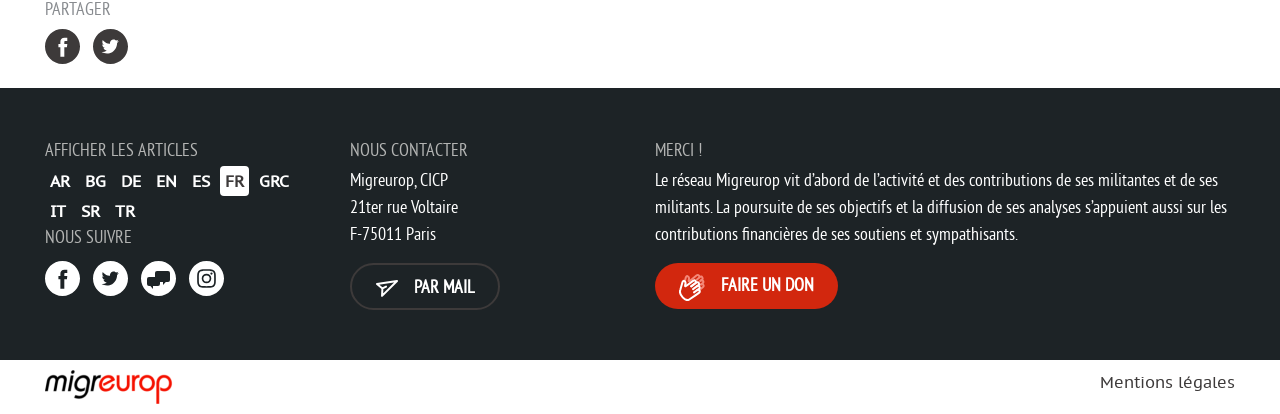How can one contact Migreurop?
From the screenshot, provide a brief answer in one word or phrase.

By mail or email